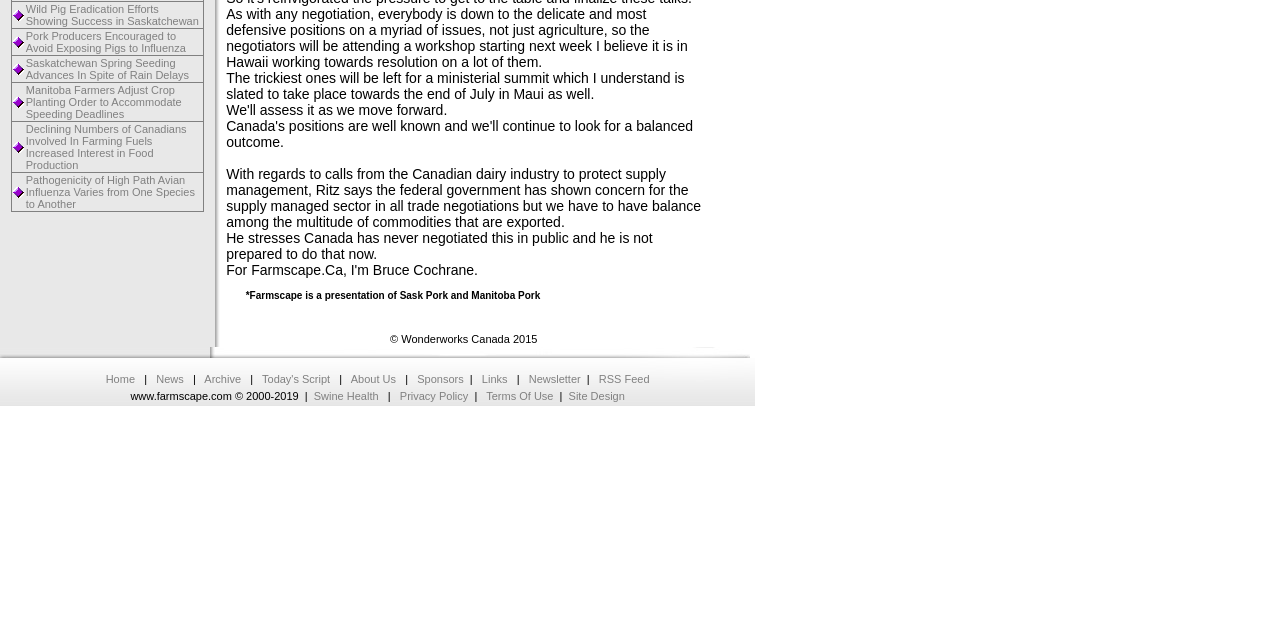Based on the provided description, "Archive", find the bounding box of the corresponding UI element in the screenshot.

[0.16, 0.582, 0.188, 0.601]